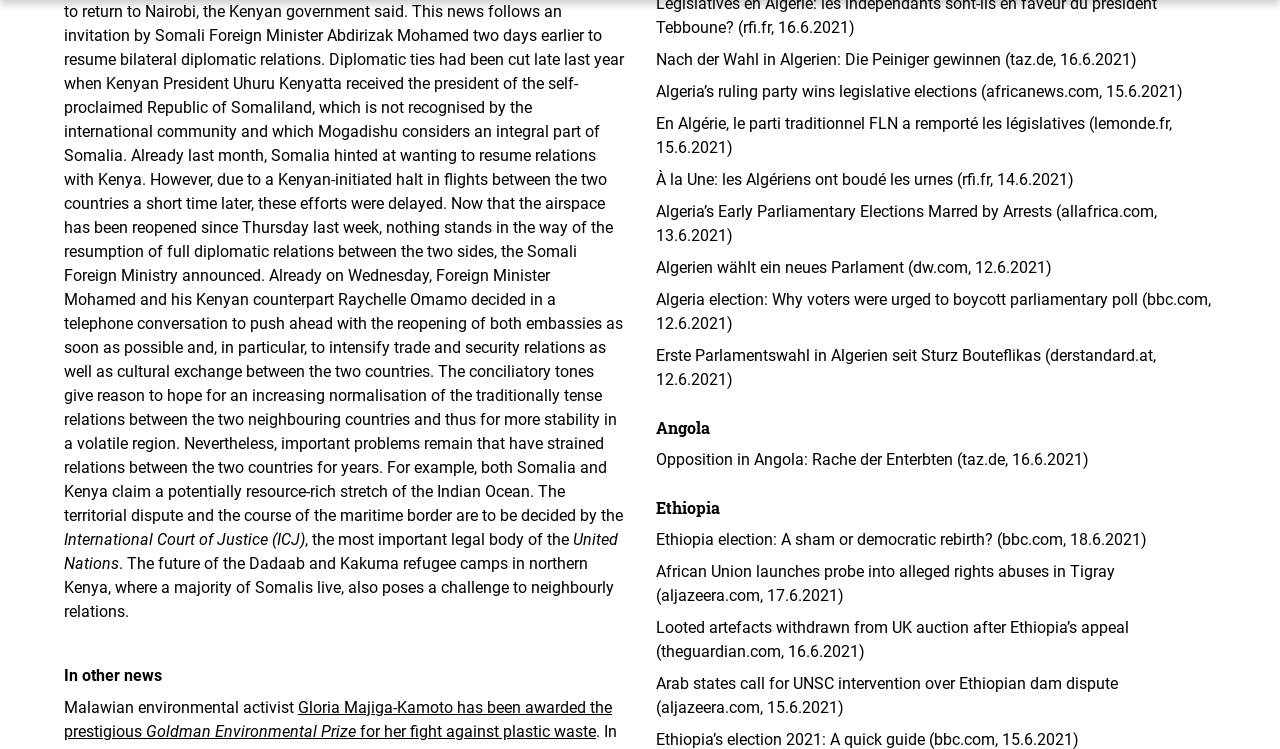Could you locate the bounding box coordinates for the section that should be clicked to accomplish this task: "Read about Angola's opposition".

[0.512, 0.601, 0.851, 0.626]